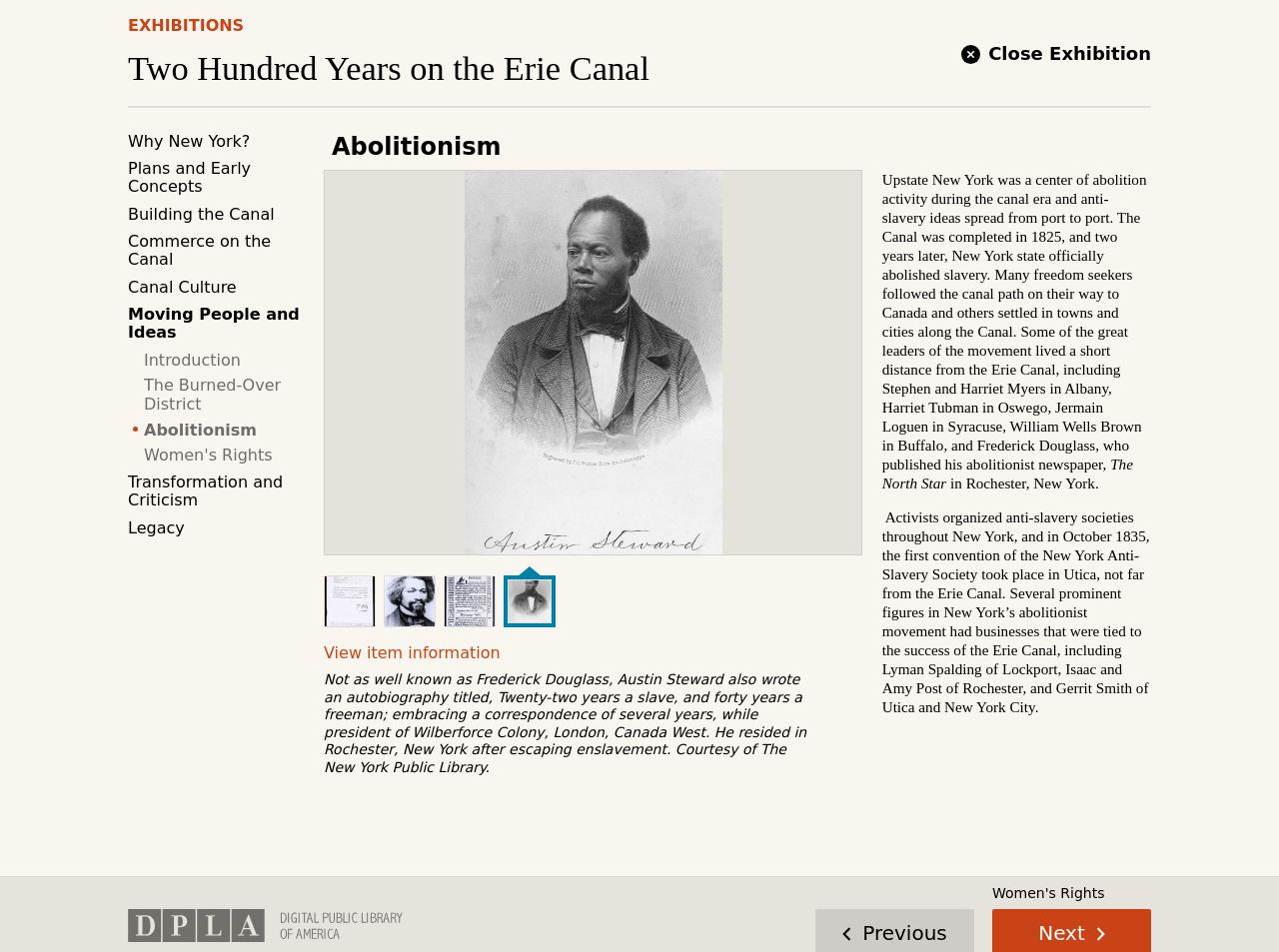Find the bounding box coordinates for the area that must be clicked to perform this action: "View item information".

[0.253, 0.676, 0.391, 0.697]